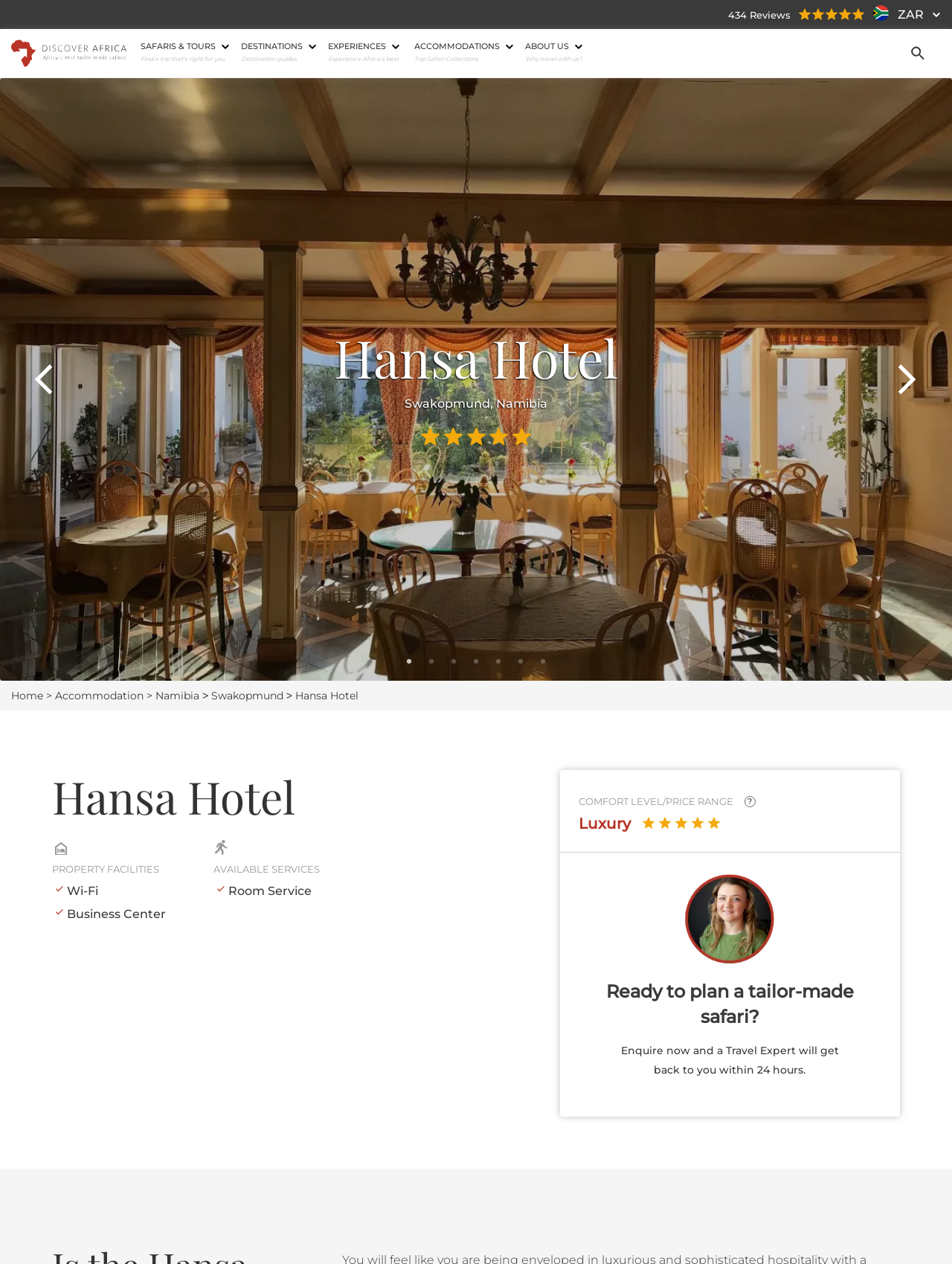Locate the UI element described as follows: "Why travel with us?". Return the bounding box coordinates as four float numbers between 0 and 1 in the order [left, top, right, bottom].

[0.551, 0.043, 0.611, 0.049]